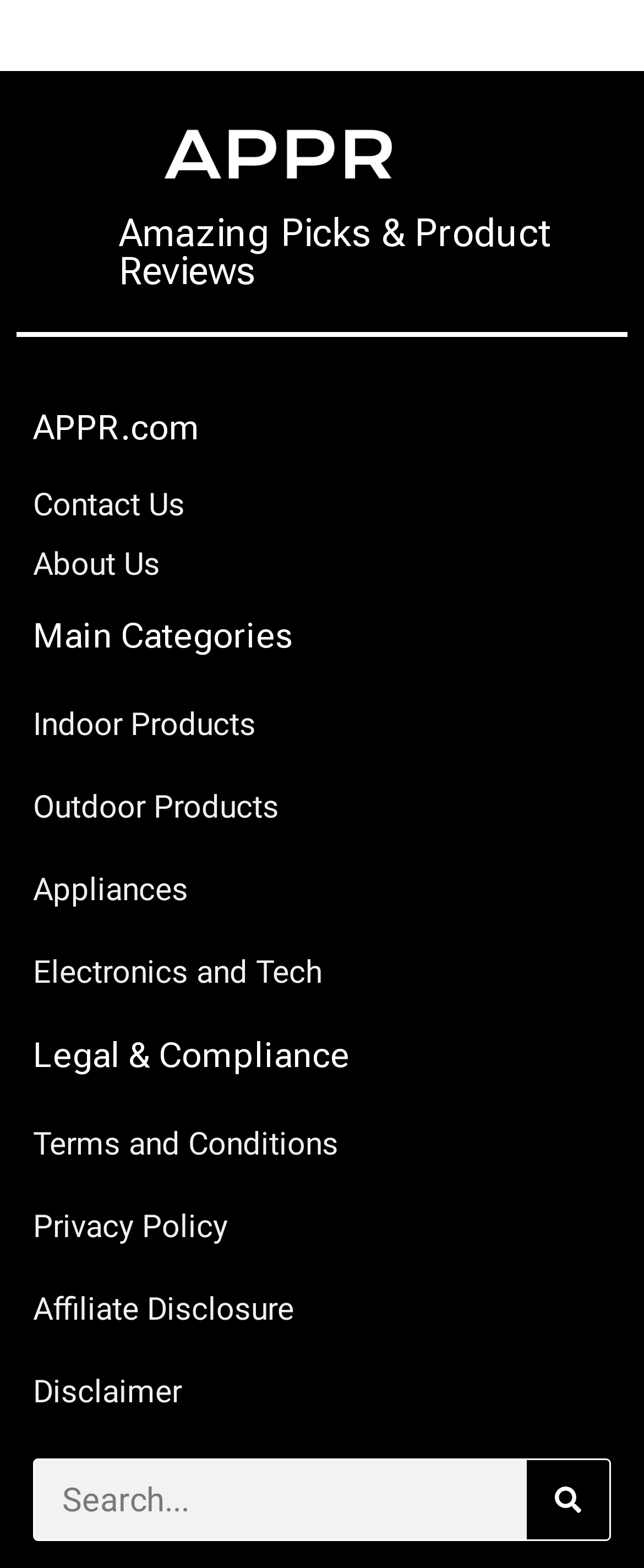Give a short answer to this question using one word or a phrase:
Where is the search bar located?

Top right